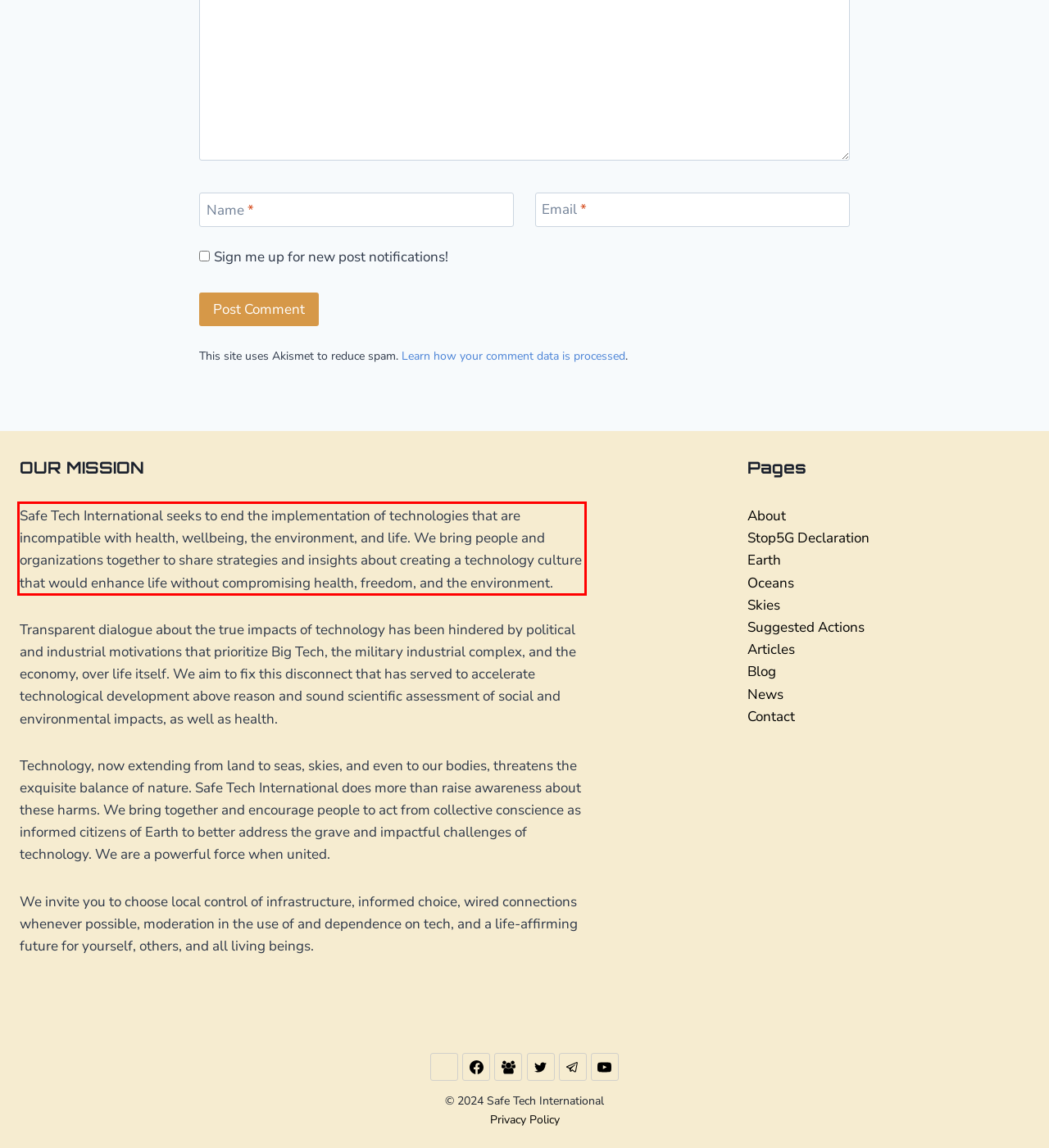You are provided with a webpage screenshot that includes a red rectangle bounding box. Extract the text content from within the bounding box using OCR.

Safe Tech International seeks to end the implementation of technologies that are incompatible with health, wellbeing, the environment, and life. We bring people and organizations together to share strategies and insights about creating a technology culture that would enhance life without compromising health, freedom, and the environment.